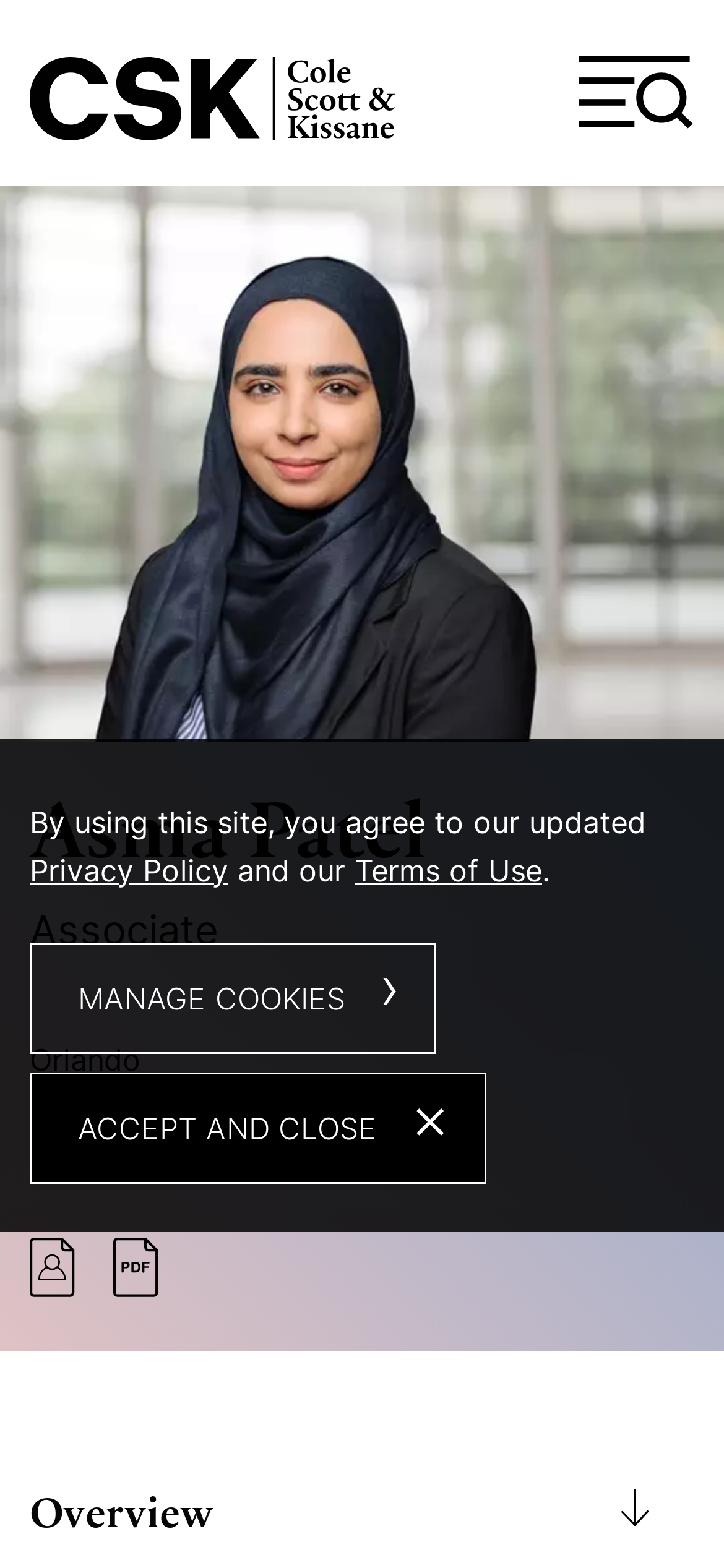Analyze the image and deliver a detailed answer to the question: What is the phone number of Asma Patel?

The phone number of Asma Patel is mentioned in the link element with the bounding box coordinates [0.087, 0.714, 0.397, 0.738].